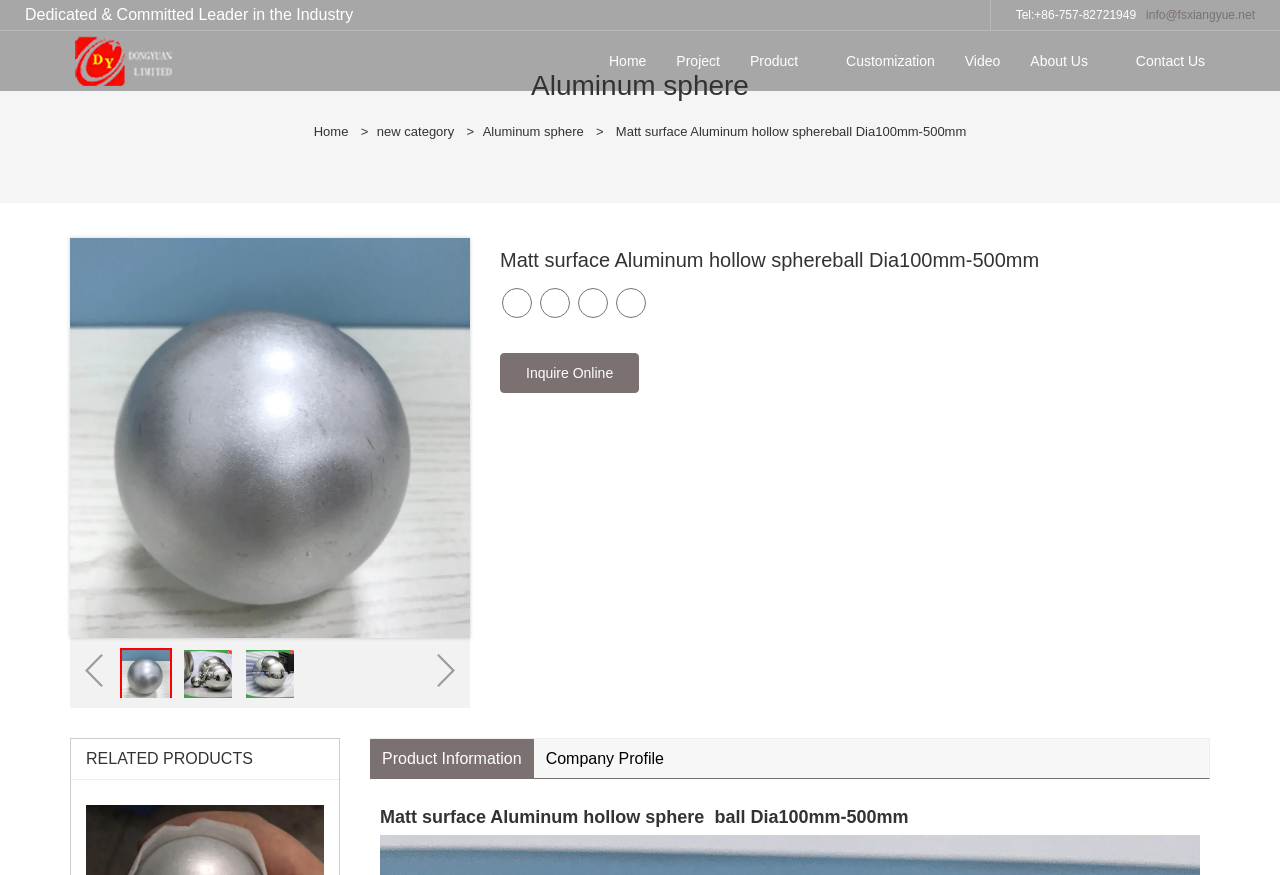What is the title of the related products section?
Refer to the image and answer the question using a single word or phrase.

RELATED PRODUCTS